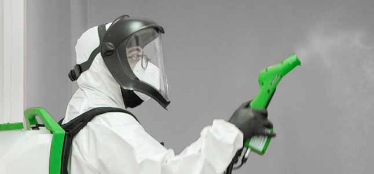Why are electrostatic sprayers popular in healthcare settings?
With the help of the image, please provide a detailed response to the question.

Electrostatic sprayers have gained popularity in healthcare settings because of their ability to quickly sanitize large areas, helping to control the spread of infectious diseases like Covid-19, which is a major concern in such environments.